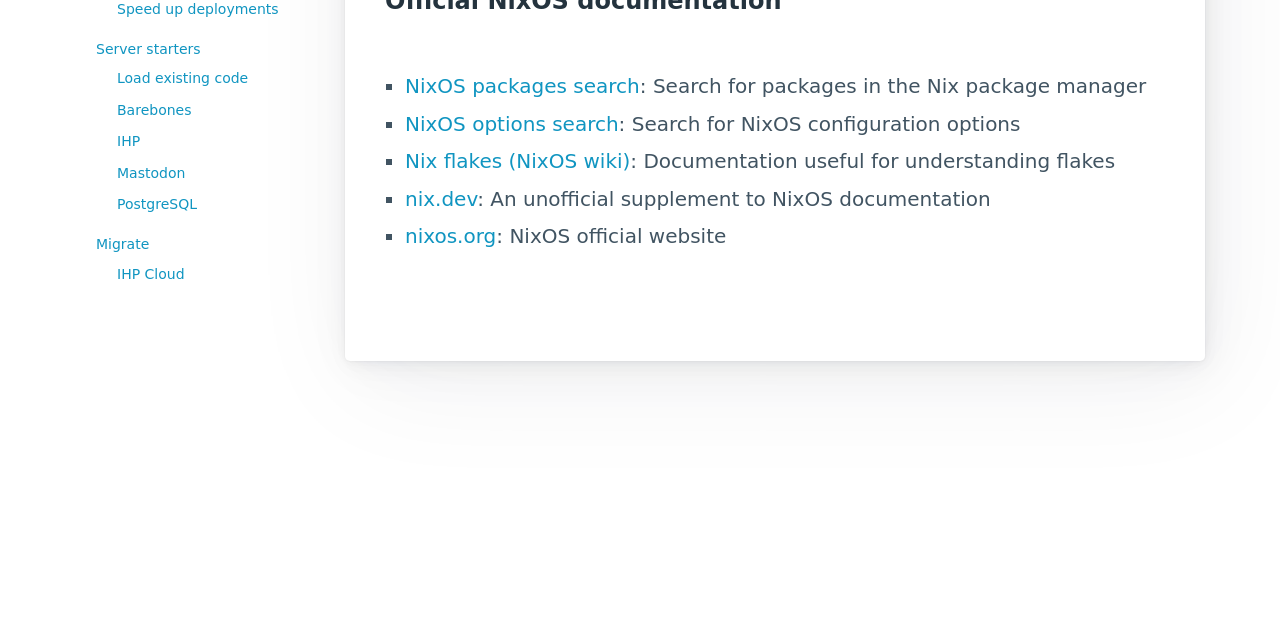Based on the element description: "Mastodon", identify the bounding box coordinates for this UI element. The coordinates must be four float numbers between 0 and 1, listed as [left, top, right, bottom].

[0.091, 0.254, 0.252, 0.287]